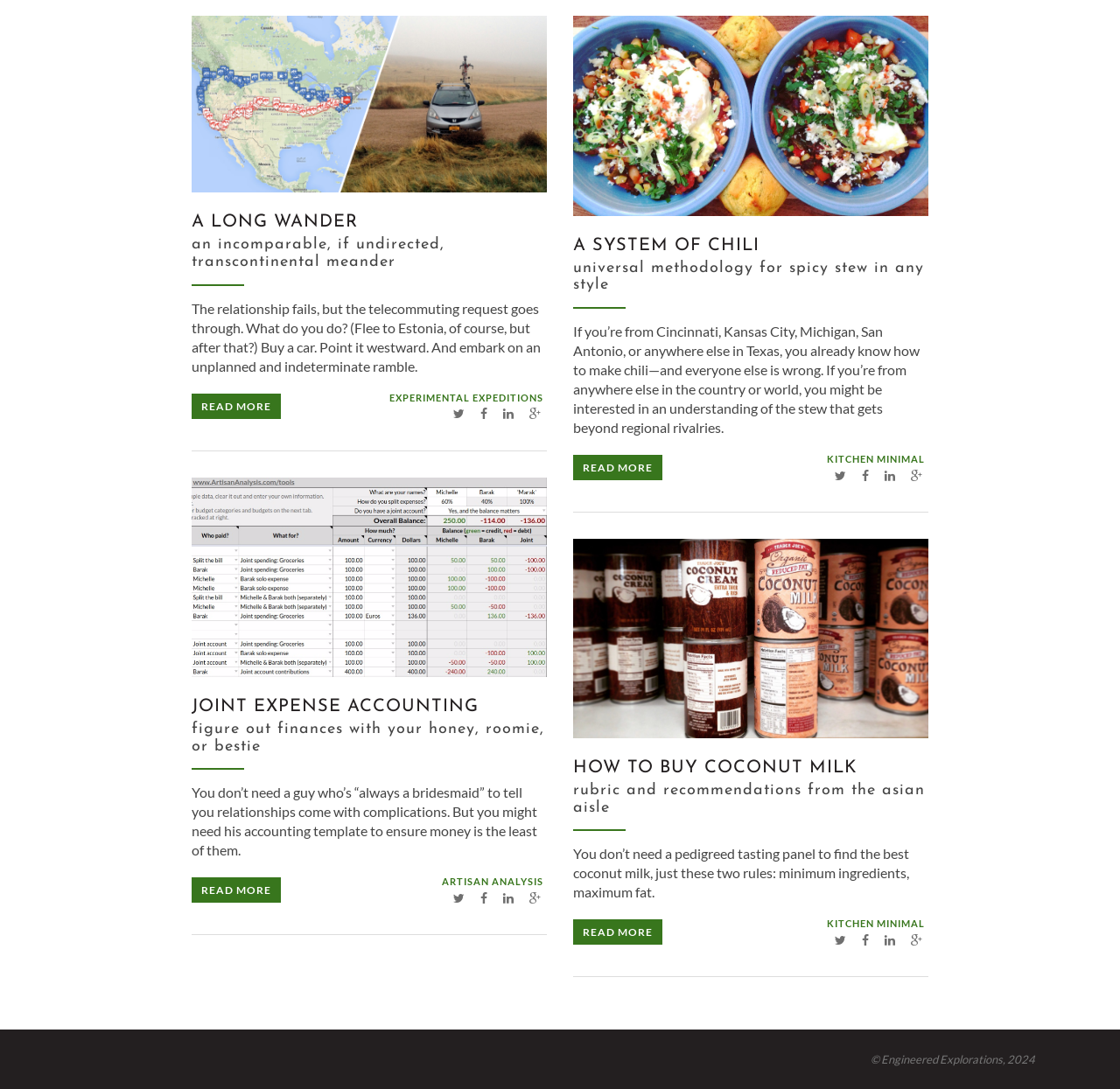Please determine the bounding box coordinates for the UI element described as: "Beyond Your Brand".

None